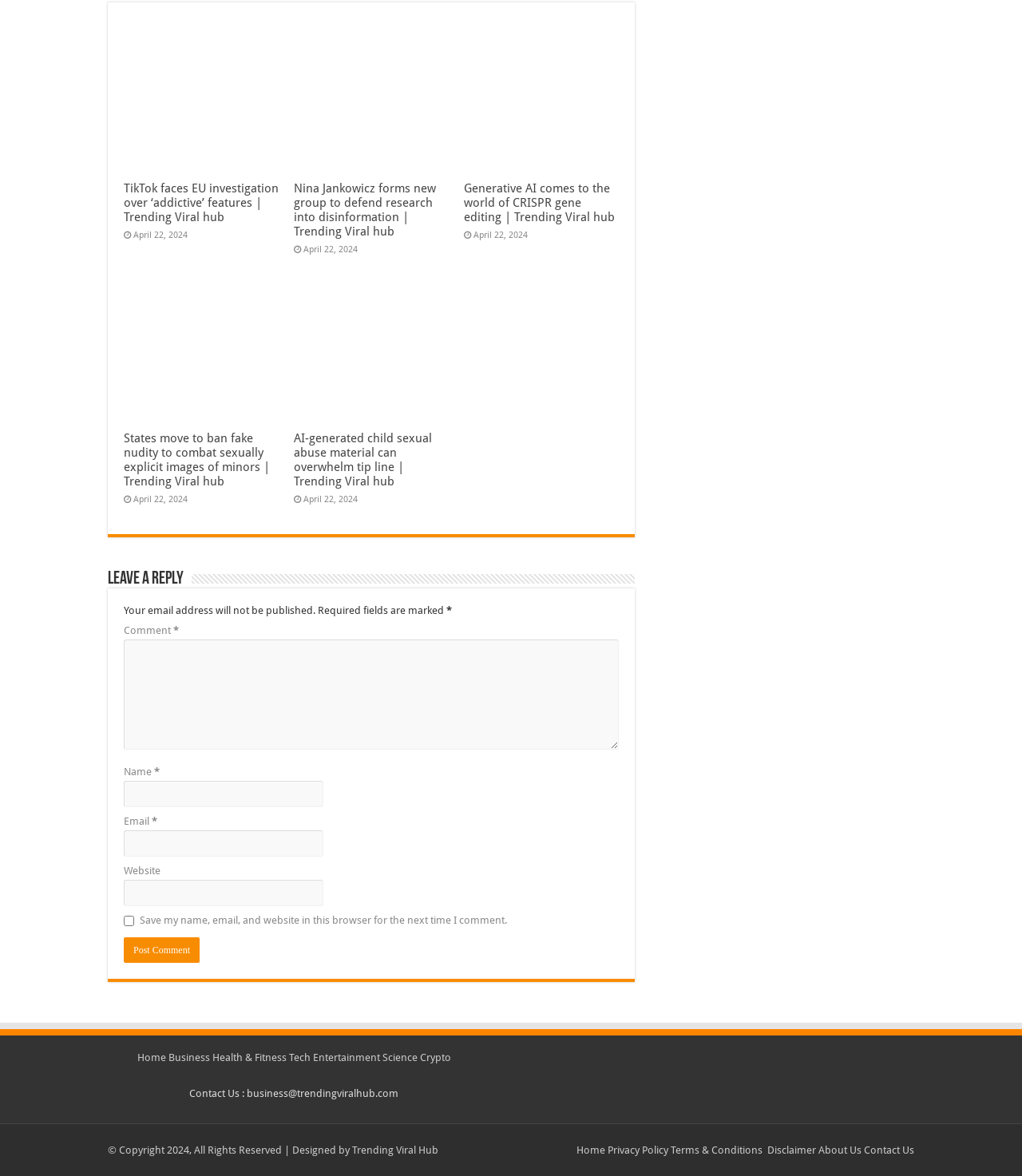Refer to the image and provide an in-depth answer to the question:
What is the name of the website?

I found the name of the website by looking at the link element with the text 'Trending Viral Hub' which is located at the bottom of the webpage.